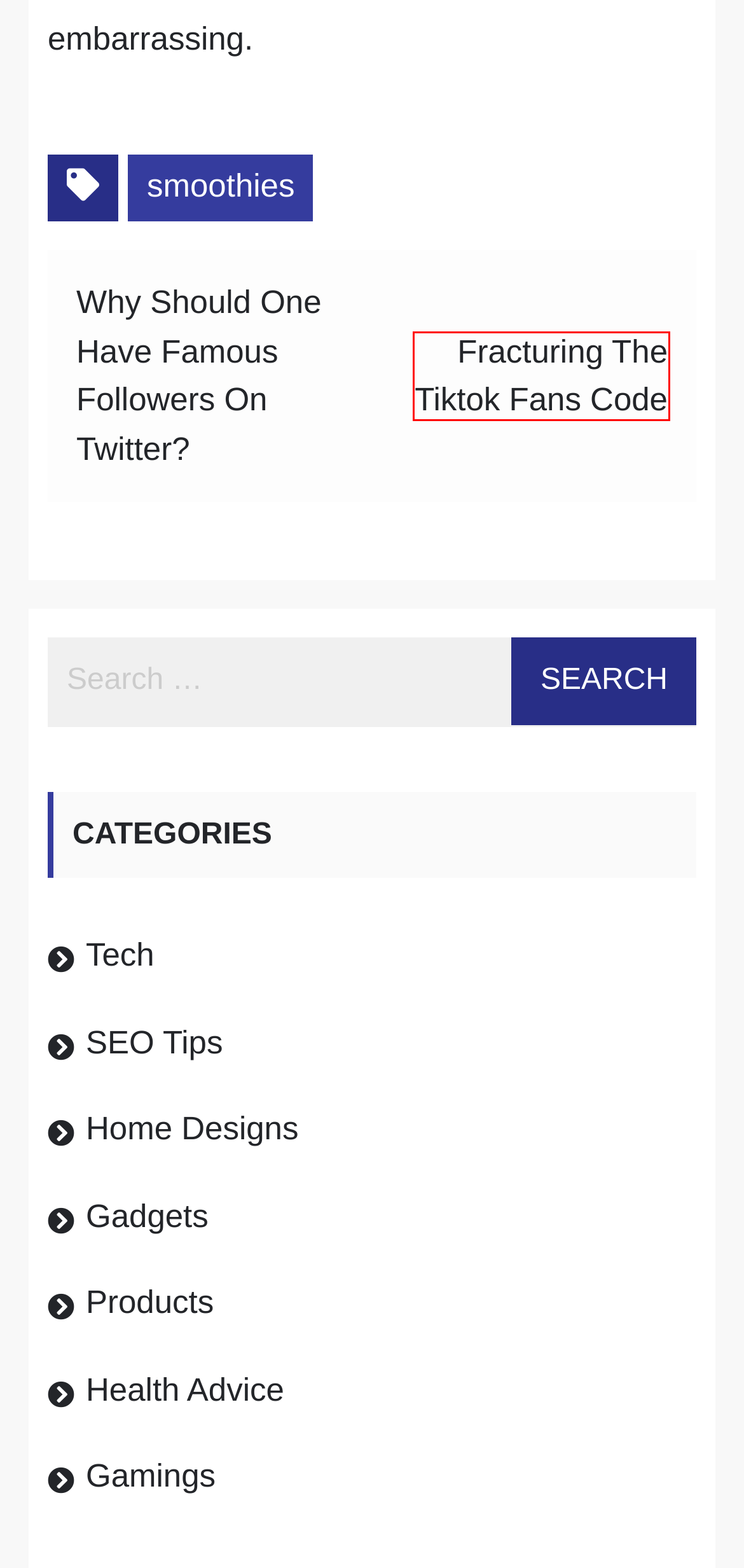You have been given a screenshot of a webpage with a red bounding box around a UI element. Select the most appropriate webpage description for the new webpage that appears after clicking the element within the red bounding box. The choices are:
A. Why Should One Have Famous Followers On Twitter? – English And Elephants
B. 🍏 Nejlepší smoothie recepty pro vaše zdraví (100+ receptů)
C. Maximizing Space: Clever Bathroom Renovation Strategies – English And Elephants
D. Breathing New Life: Revitalizing Your Space with HVAC Service – English And Elephants
E. smoothies – English And Elephants
F. English And Elephants – English as olyfaunt
G. Home Designs – English And Elephants
H. Fracturing The Tiktok Fans Code – English And Elephants

H